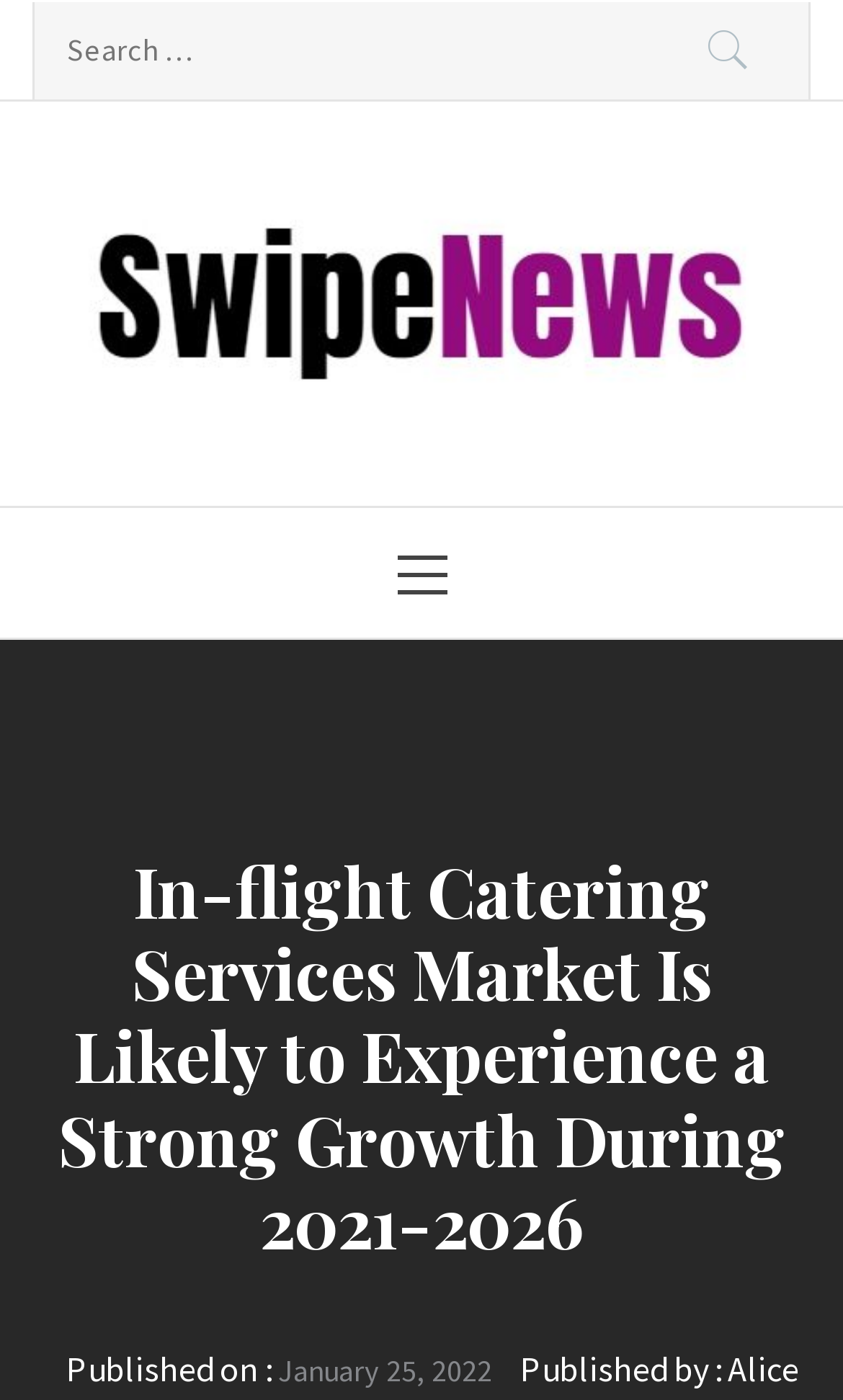What is the purpose of the search box?
Based on the image, answer the question with as much detail as possible.

I inferred the answer by examining the search box element and its associated static text 'Search for:', which suggests that the search box is intended for users to search for content on the website.